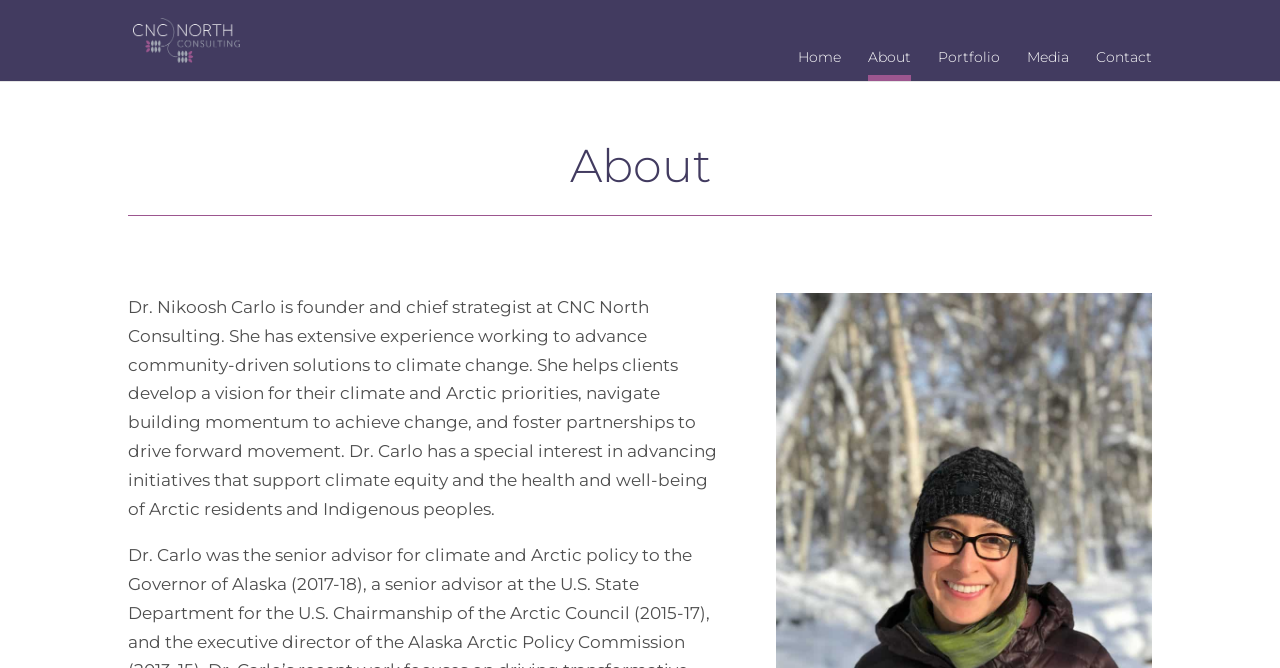Can you give a comprehensive explanation to the question given the content of the image?
What is Dr. Nikoosh Carlo's profession?

Based on the webpage content, Dr. Nikoosh Carlo is described as the founder and chief strategist at CNC North Consulting, indicating her profession.